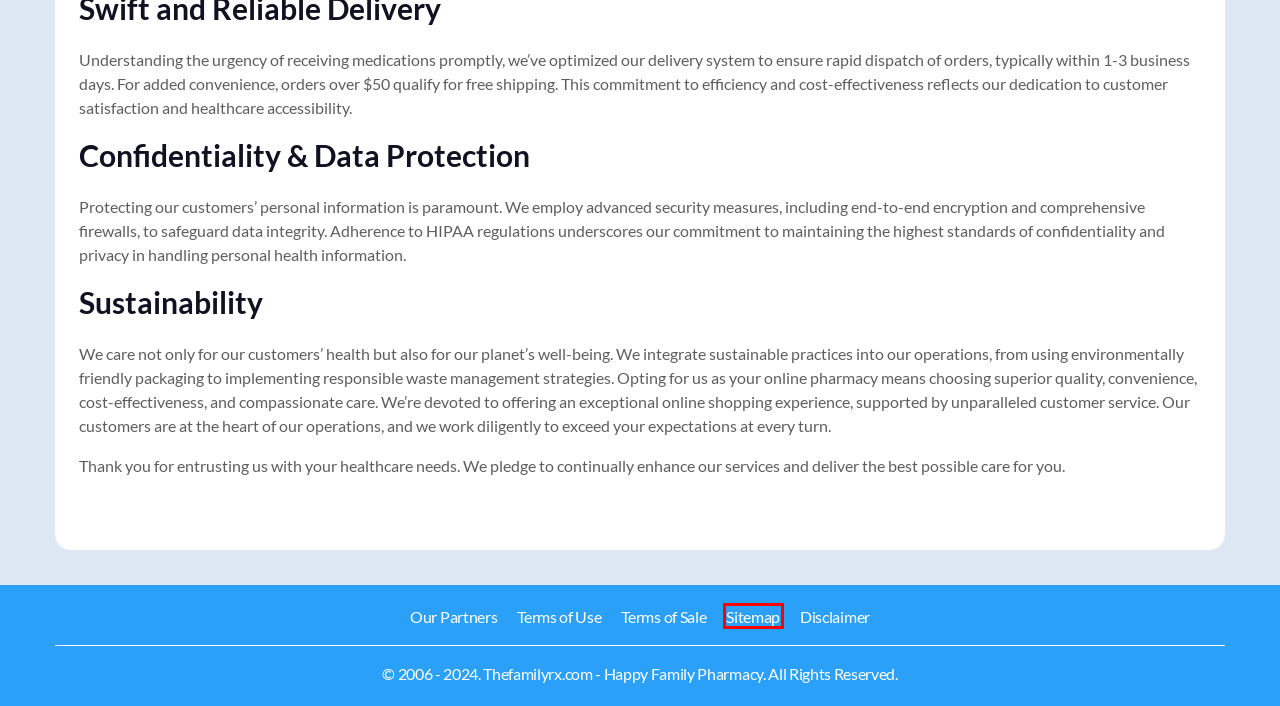You have a screenshot of a webpage with a red bounding box around an element. Identify the webpage description that best fits the new page that appears after clicking the selected element in the red bounding box. Here are the candidates:
A. Terms of Sale | Thefamilyrx.com
B. Our Partners | Thefamilyrx.com
C. Sitemap | Thefamilyrx.com
D. About Us - Happy Family Pharmacy
E. Services - Family Pharmacy
F. Terms of Use | Thefamilyrx.com
G. Disclaimer: Important Notice for Visitors | Thefamilyrx.com
H. Our Catalog of Medications

C